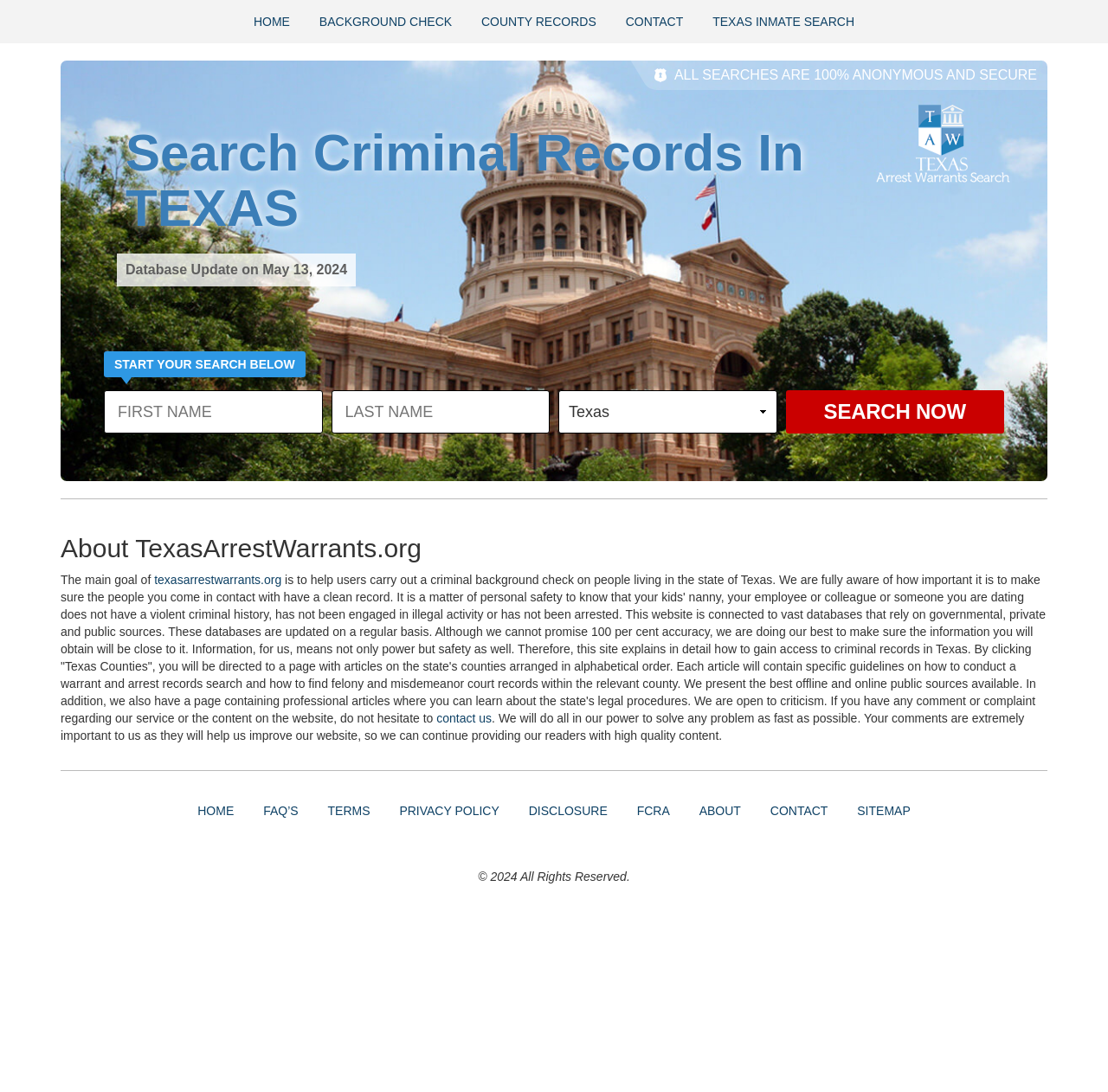Determine the bounding box coordinates of the clickable element to complete this instruction: "Contact the website". Provide the coordinates in the format of four float numbers between 0 and 1, [left, top, right, bottom].

[0.553, 0.0, 0.628, 0.04]